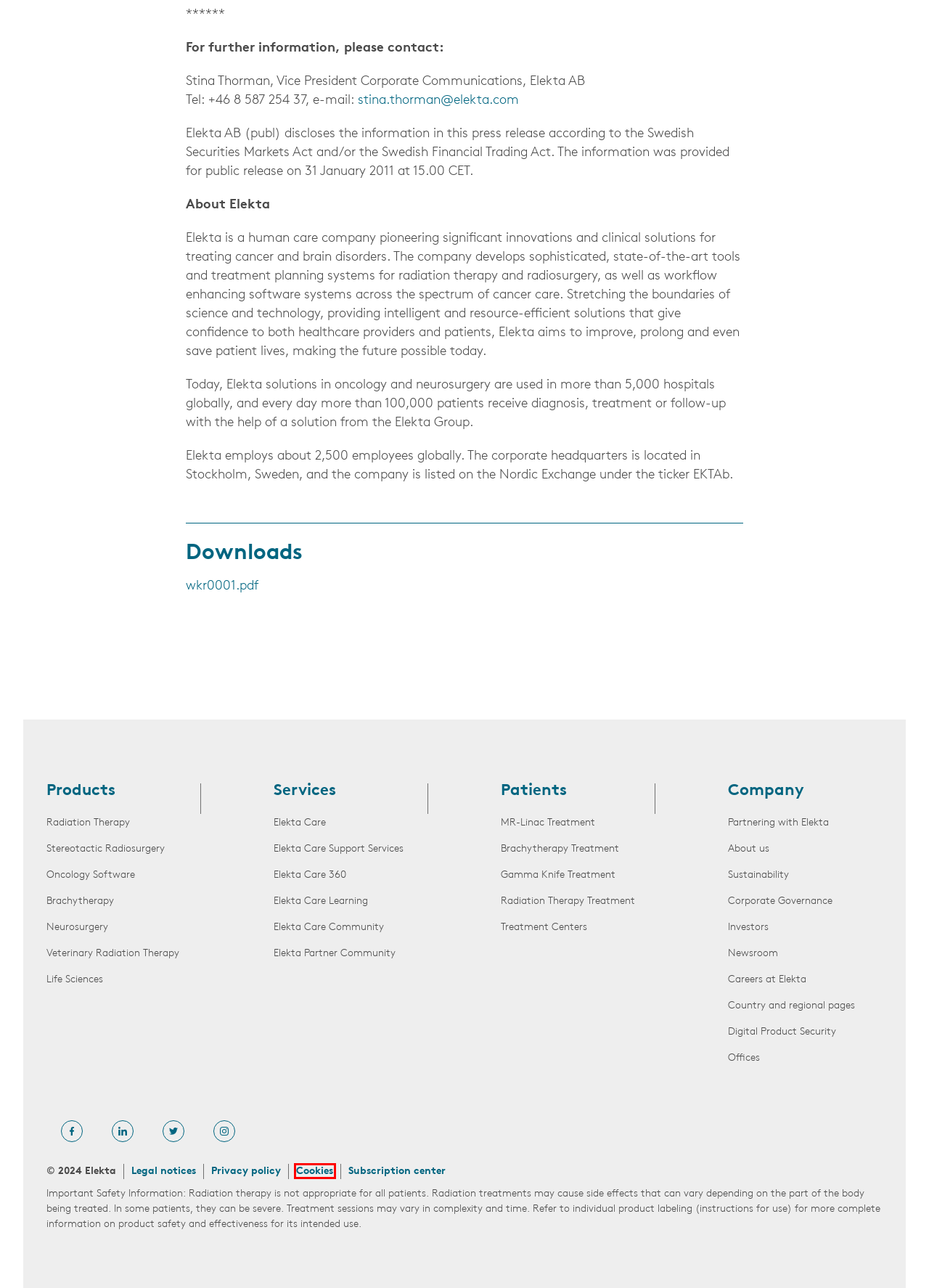You are given a screenshot of a webpage with a red bounding box around an element. Choose the most fitting webpage description for the page that appears after clicking the element within the red bounding box. Here are the candidates:
A. Elekta Communications Page
B. Cookies | Your Cookie Settings On This Website | Elekta
C. Stereotactic Radiosurgery | Products | Cancer Care | Elekta
D. Radiation Therapy | Products | Linear Accelerators | Elekta
E. About Elekta | Precision Radiation Medicine | Elekta
F. Elekta Care Community | 24/7 Secure Self-Help Portal | Elekta
G. Corporate Governance Information | Investors | Elekta
H. Elekta Care 360 | Your Trusted Partner | Elekta

B